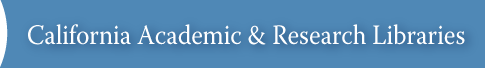Explain the image in detail, mentioning the main subjects and background elements.

The image features a header banner for the California Academic & Research Libraries Association. It is designed with a soothing blue background, providing a strong contrast to the elegant white font that reads "California Academic & Research Libraries." This visual element serves as a welcoming introduction to the organization's website, reflecting its focus on supporting academic and research libraries across California. The design emphasizes clarity and professionalism, embodying the association's commitment to the promotion and advancement of library services and resources within academic institutions.